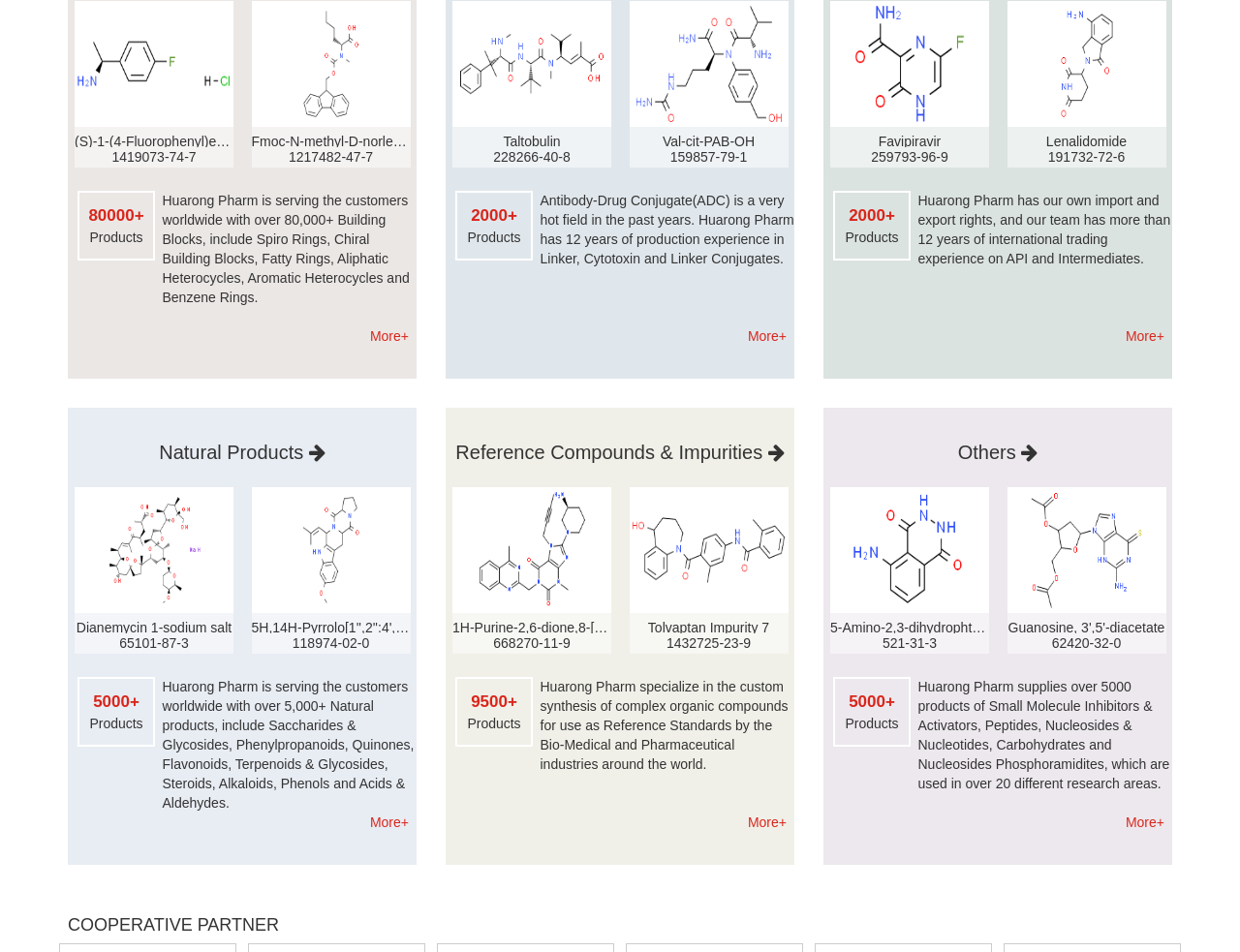What is the purpose of Reference Compounds & Impurities?
Please respond to the question with as much detail as possible.

Huarong Pharm specializes in the custom synthesis of complex organic compounds for use as Reference Standards by the Bio-Medical and Pharmaceutical industries around the world, which is mentioned under the category of Reference Compounds & Impurities.